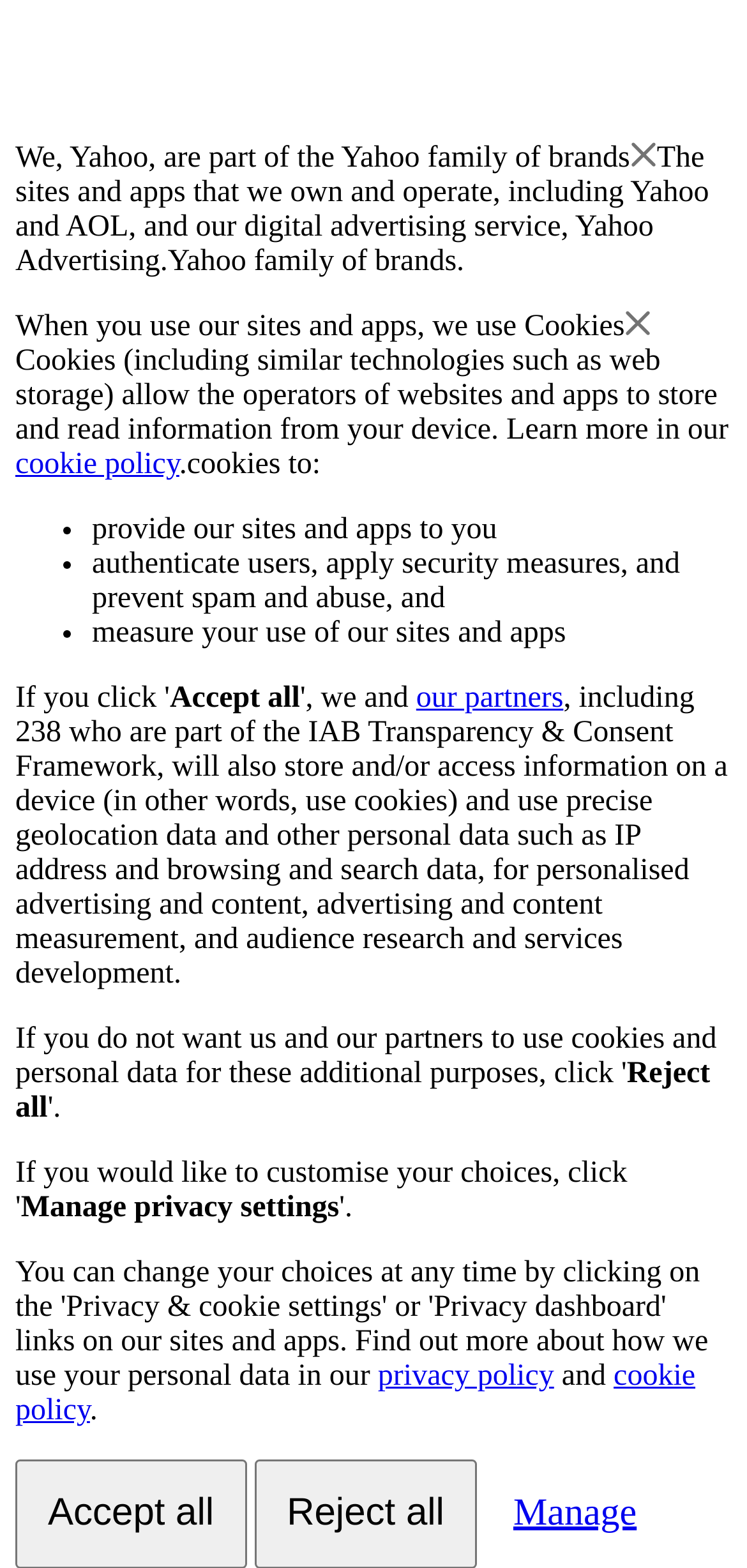Please examine the image and answer the question with a detailed explanation:
What is the purpose of cookies on this website?

According to the webpage, cookies are used to store and read information from the user's device, allowing the operators of websites and apps to provide their services, authenticate users, apply security measures, and prevent spam and abuse.